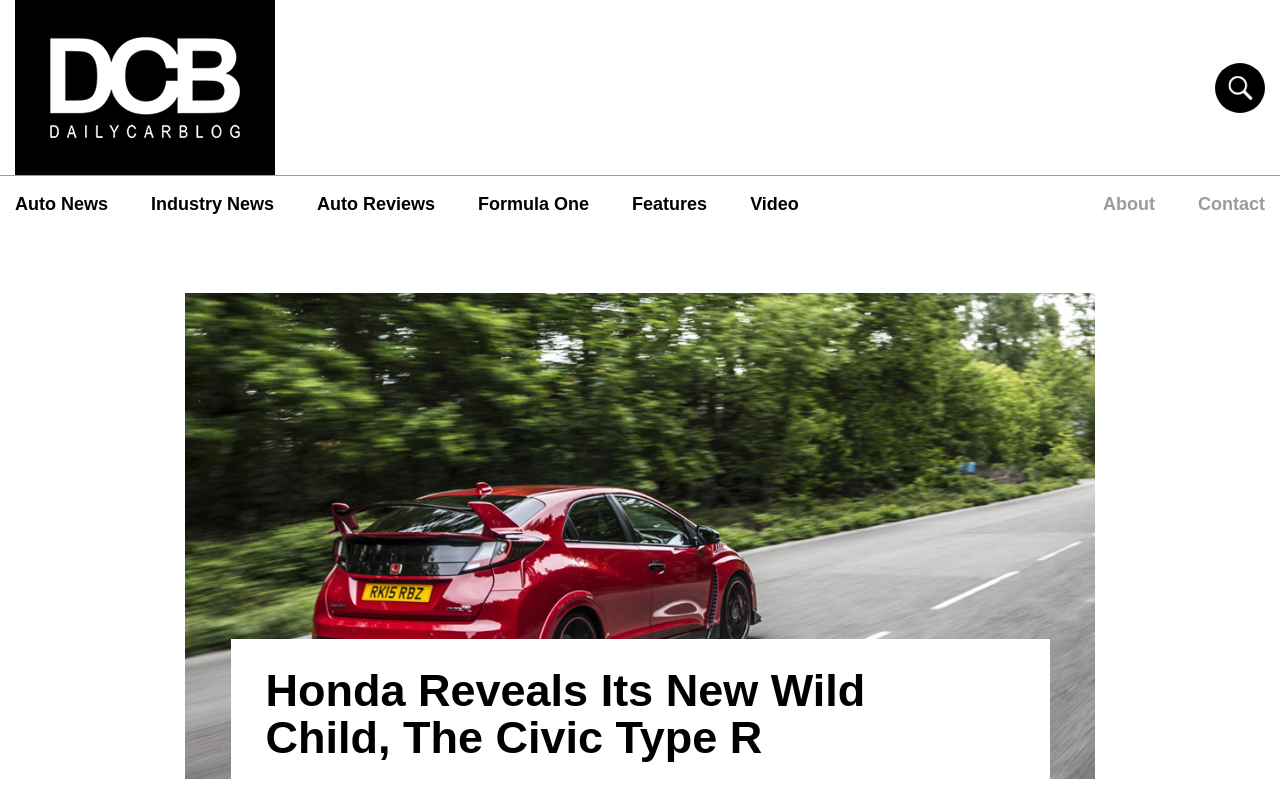Find the bounding box coordinates of the element to click in order to complete the given instruction: "click on the Honda Civic Type R image."

[0.959, 0.096, 0.979, 0.126]